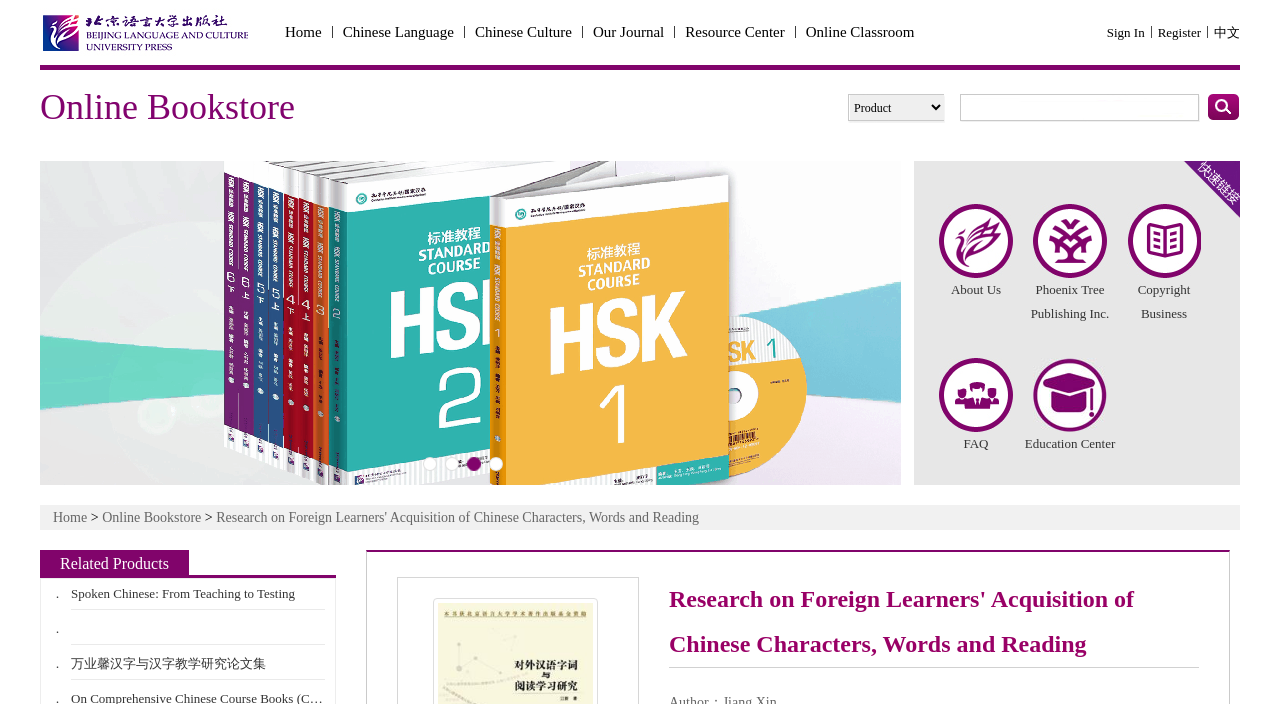What is the page count of the book?
Using the image as a reference, answer the question in detail.

I found the page count by looking at the static text element with the text 'Page Count：' and its adjacent static text element with the text '260'.